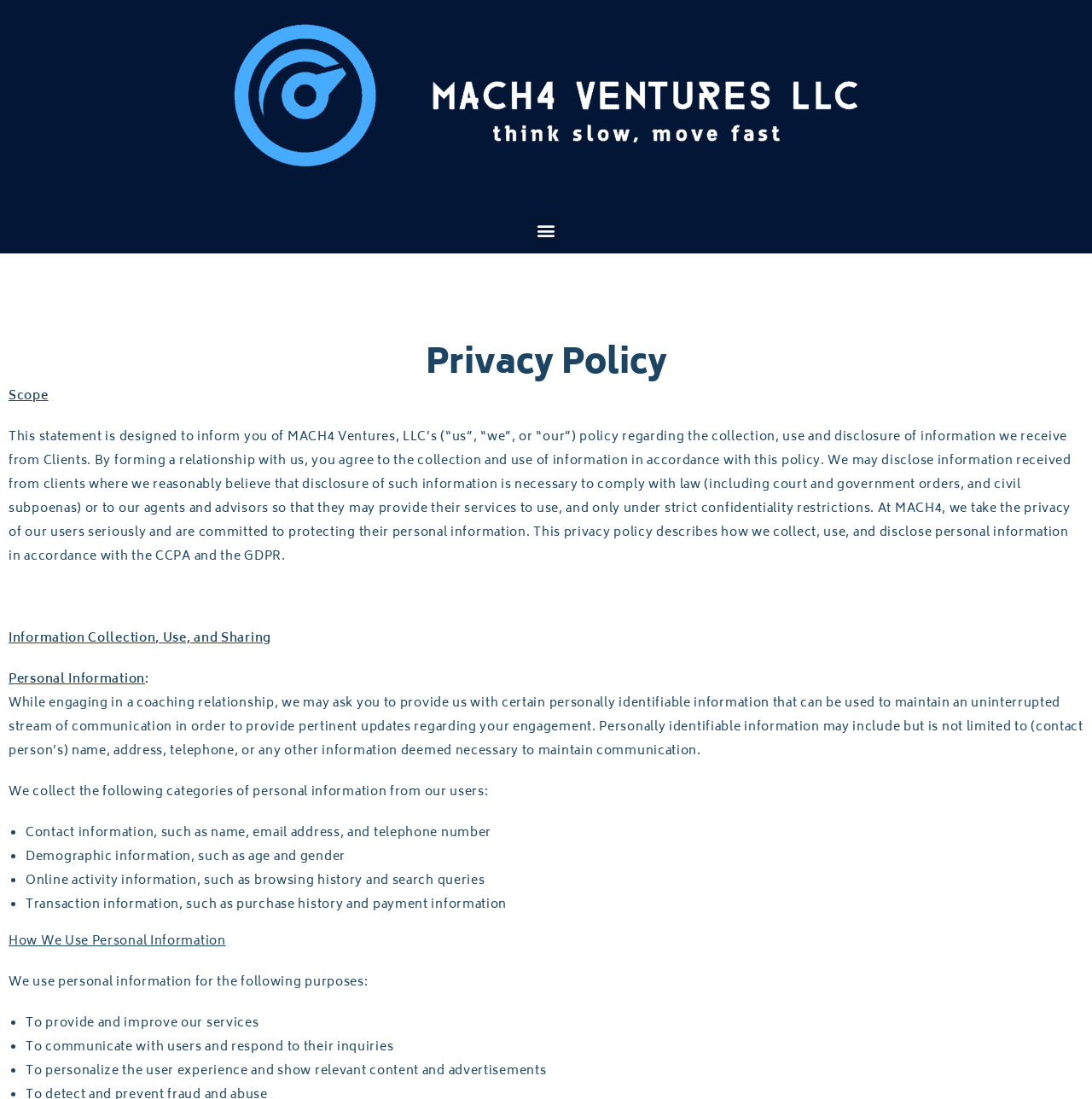Please determine the bounding box coordinates for the element with the description: "Menu".

[0.487, 0.196, 0.513, 0.222]